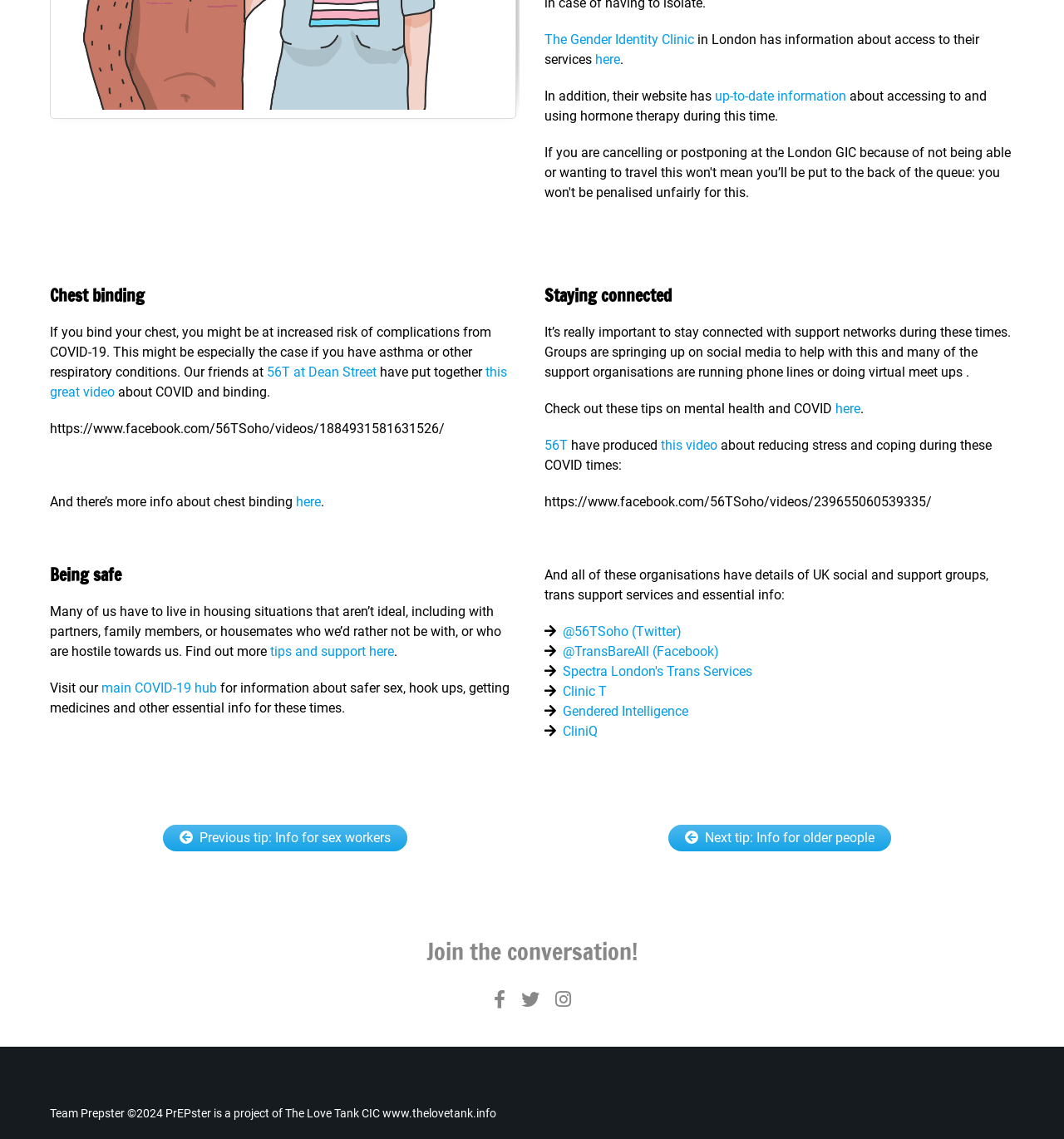Using the provided element description: "tips and support here", determine the bounding box coordinates of the corresponding UI element in the screenshot.

[0.254, 0.565, 0.37, 0.579]